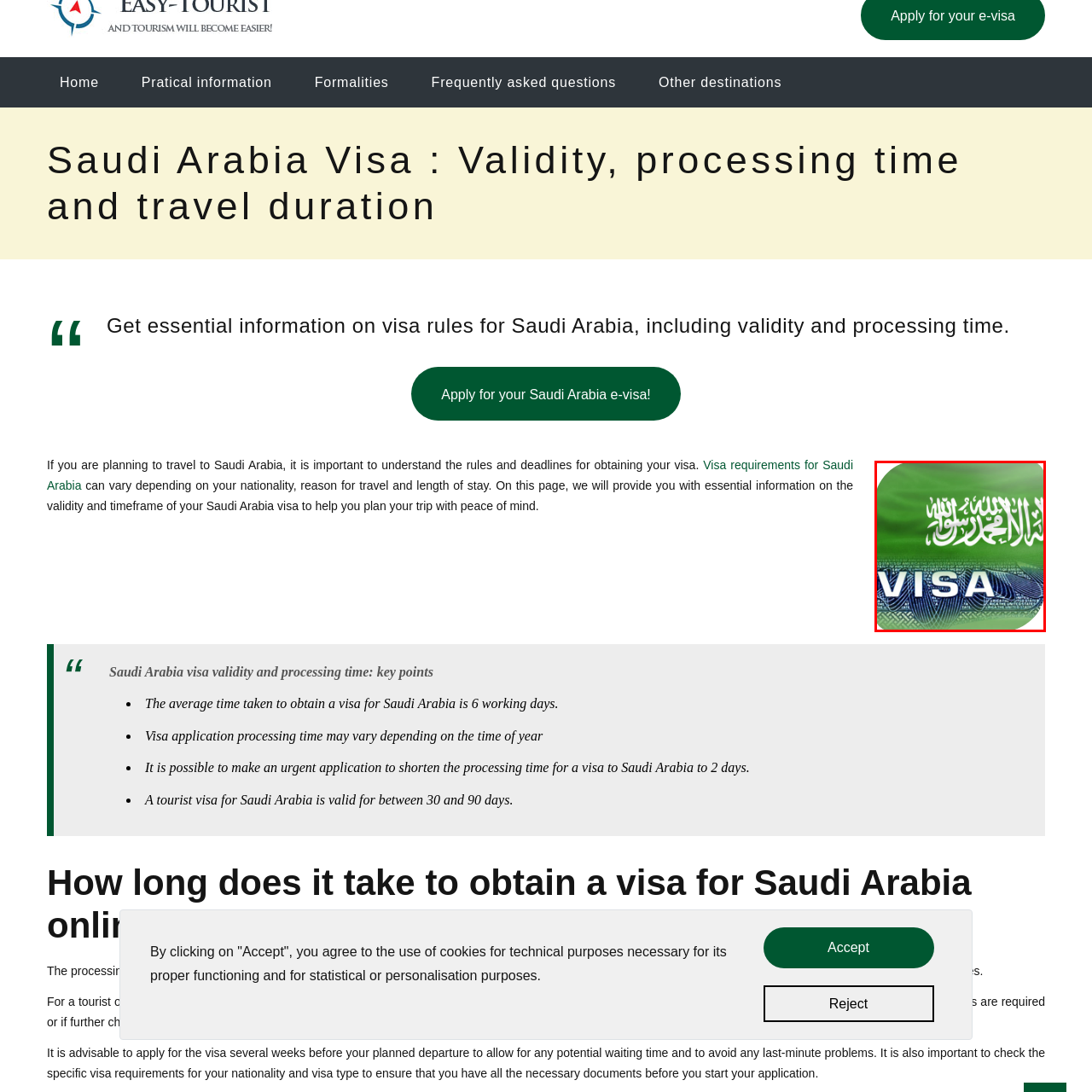Observe the image encased in the red box and deliver an in-depth response to the subsequent question by interpreting the details within the image:
What is the purpose of the visual?

According to the caption, the visual accompanies essential information regarding visa validity, processing times, and application requirements, which suggests that the purpose of the visual is to help travelers understand the necessary steps to obtain their visa for visiting Saudi Arabia.